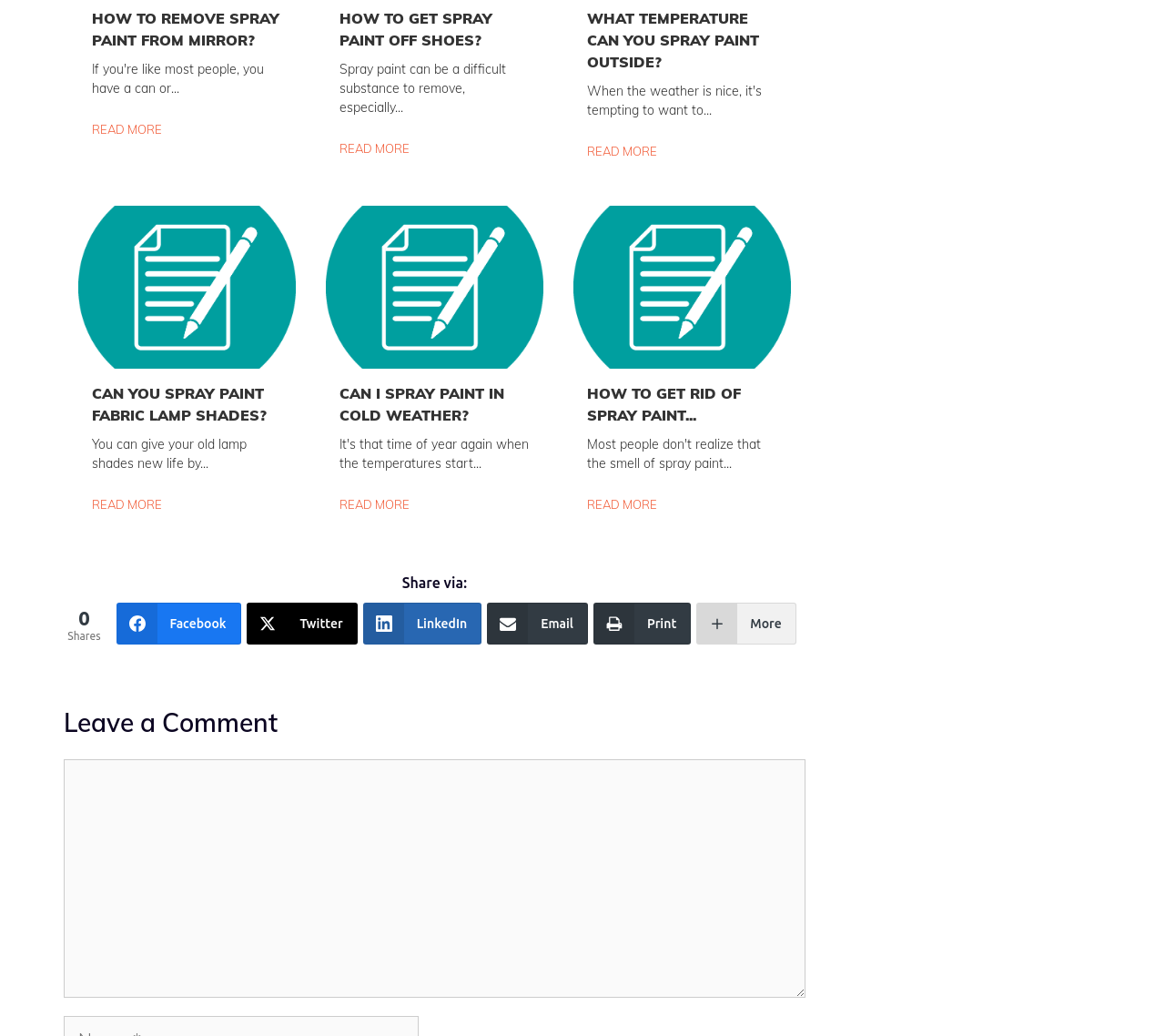Please identify the bounding box coordinates of the clickable area that will fulfill the following instruction: "Click on 'HOW TO REMOVE SPRAY PAINT FROM MIRROR?'". The coordinates should be in the format of four float numbers between 0 and 1, i.e., [left, top, right, bottom].

[0.079, 0.008, 0.24, 0.047]